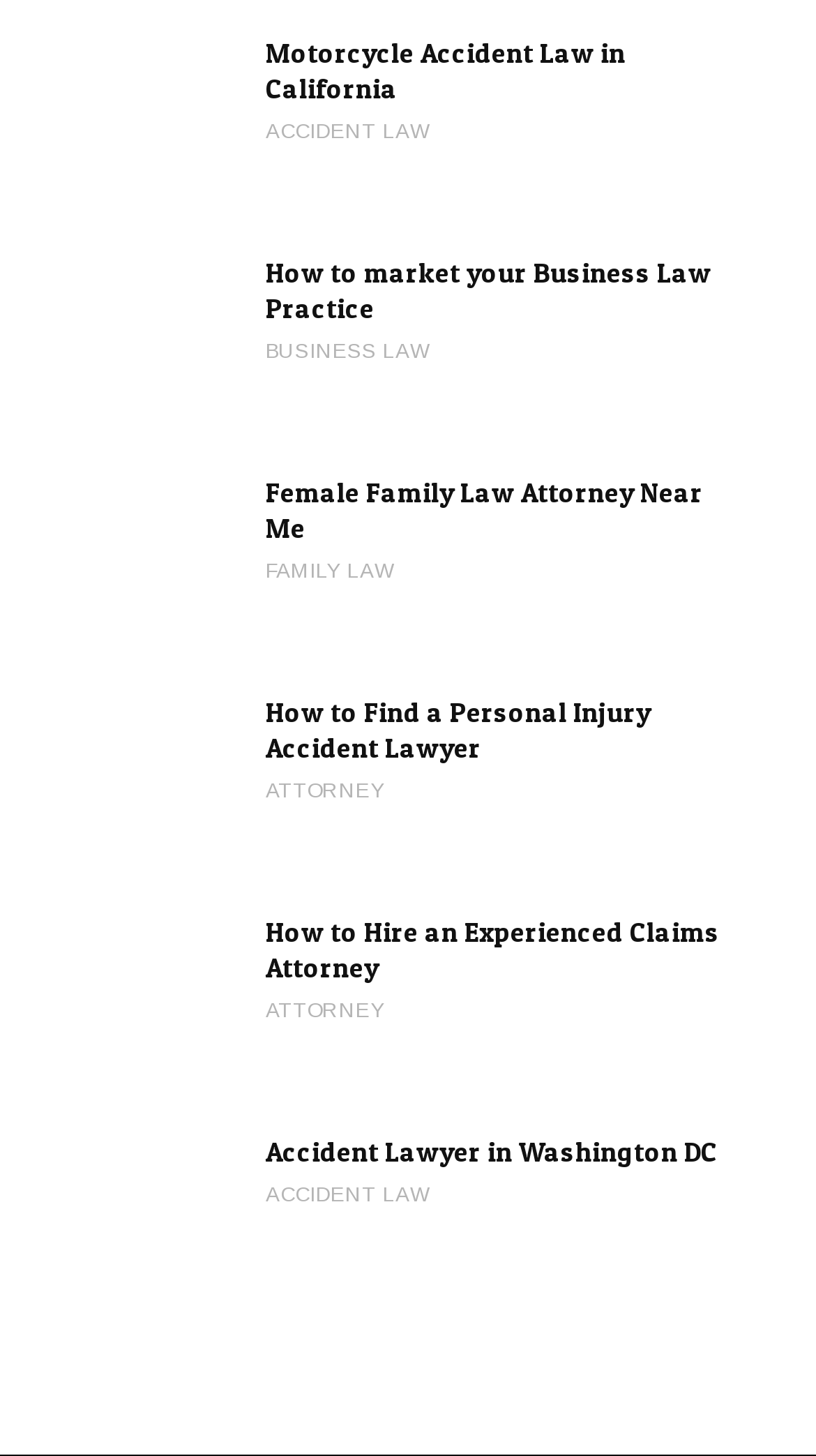Determine the bounding box coordinates for the HTML element described here: "Accident Lawyer in Washington DC".

[0.326, 0.779, 0.91, 0.803]